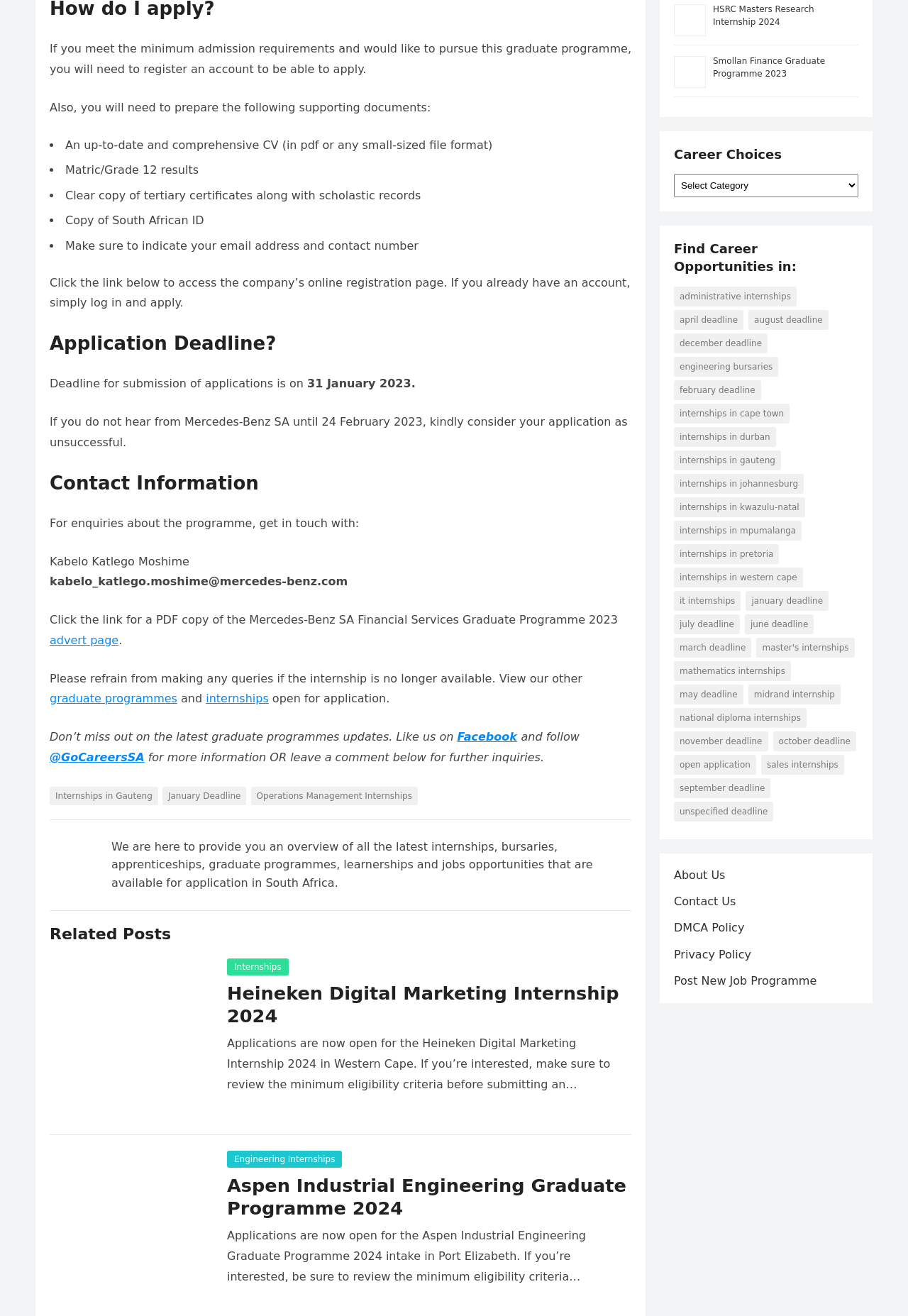Bounding box coordinates should be provided in the format (top-left x, top-left y, bottom-right x, bottom-right y) with all values between 0 and 1. Identify the bounding box for this UI element: Internships in Durban

[0.742, 0.324, 0.854, 0.339]